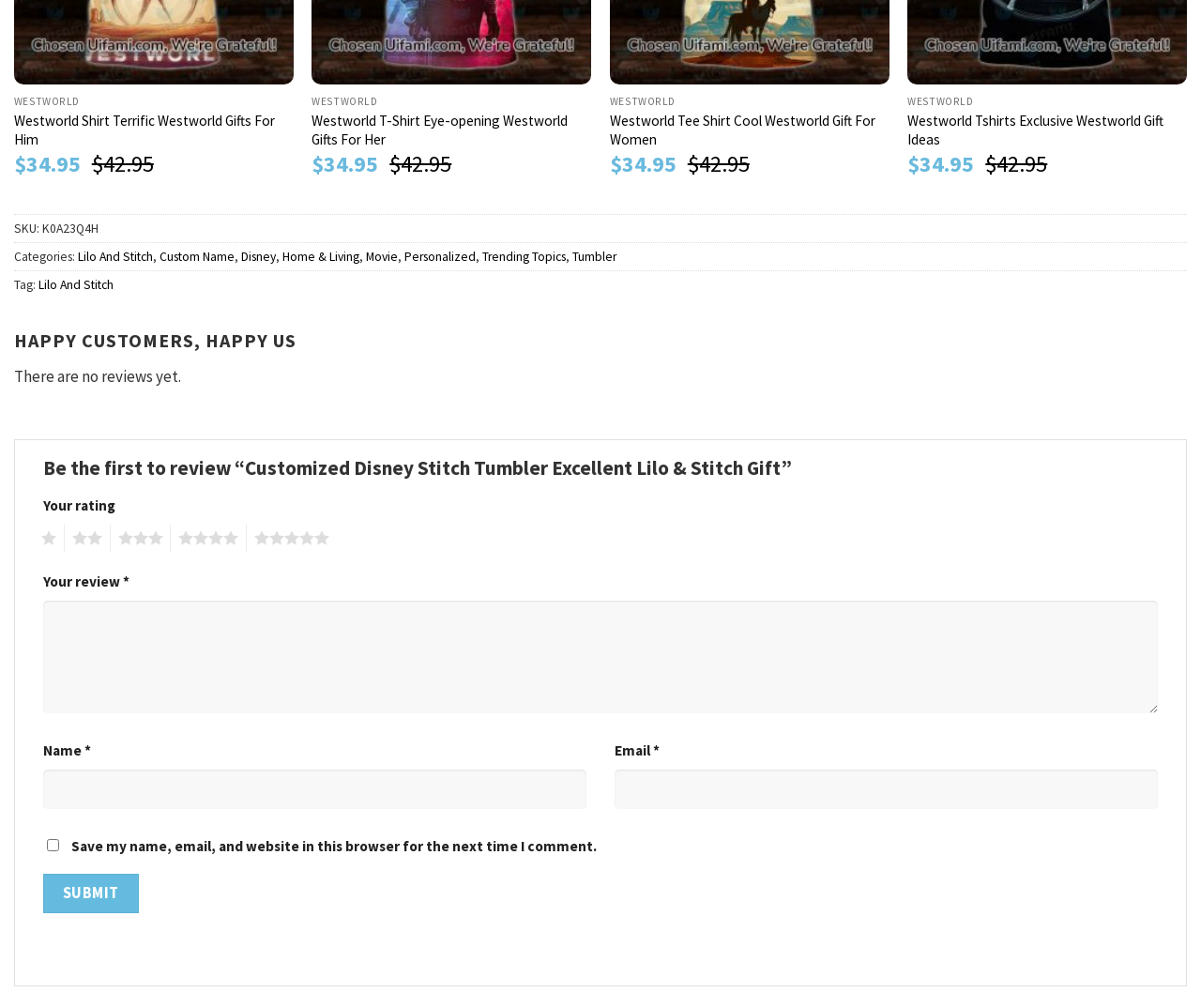Identify the bounding box coordinates of the section to be clicked to complete the task described by the following instruction: "Click the '5' rating link". The coordinates should be four float numbers between 0 and 1, formatted as [left, top, right, bottom].

[0.205, 0.52, 0.274, 0.547]